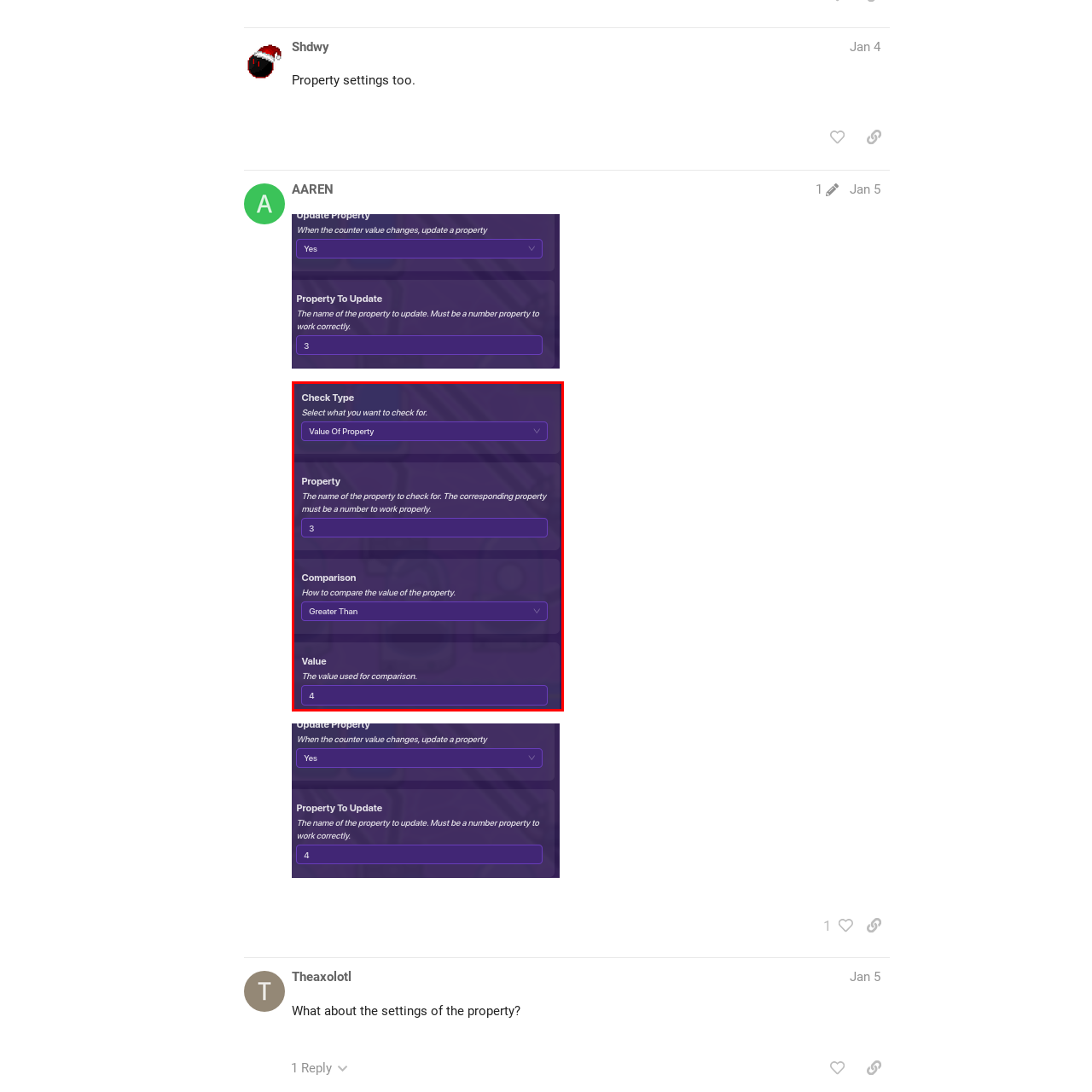Generate a comprehensive caption for the image section marked by the red box.

The image features a user interface related to property management or evaluation. It includes a dropdown menu labeled "Check Type," where users can select a specific criteria like "Value Of Property." Below this, there are fields for users to input or view details regarding the property being analyzed. The "Property" section shows a value of "3," indicating the current measurement or assessment of the property. Adjacent to this, the "Comparison" dropdown allows users to determine how to assess this value, with the current option set to "Greater Than." Finally, a "Value" field displays the figure "4," which is likely the benchmark against which the property value is being compared. This interface suggests a focus on property evaluation and comparison criteria, streamlining the assessment process for users.